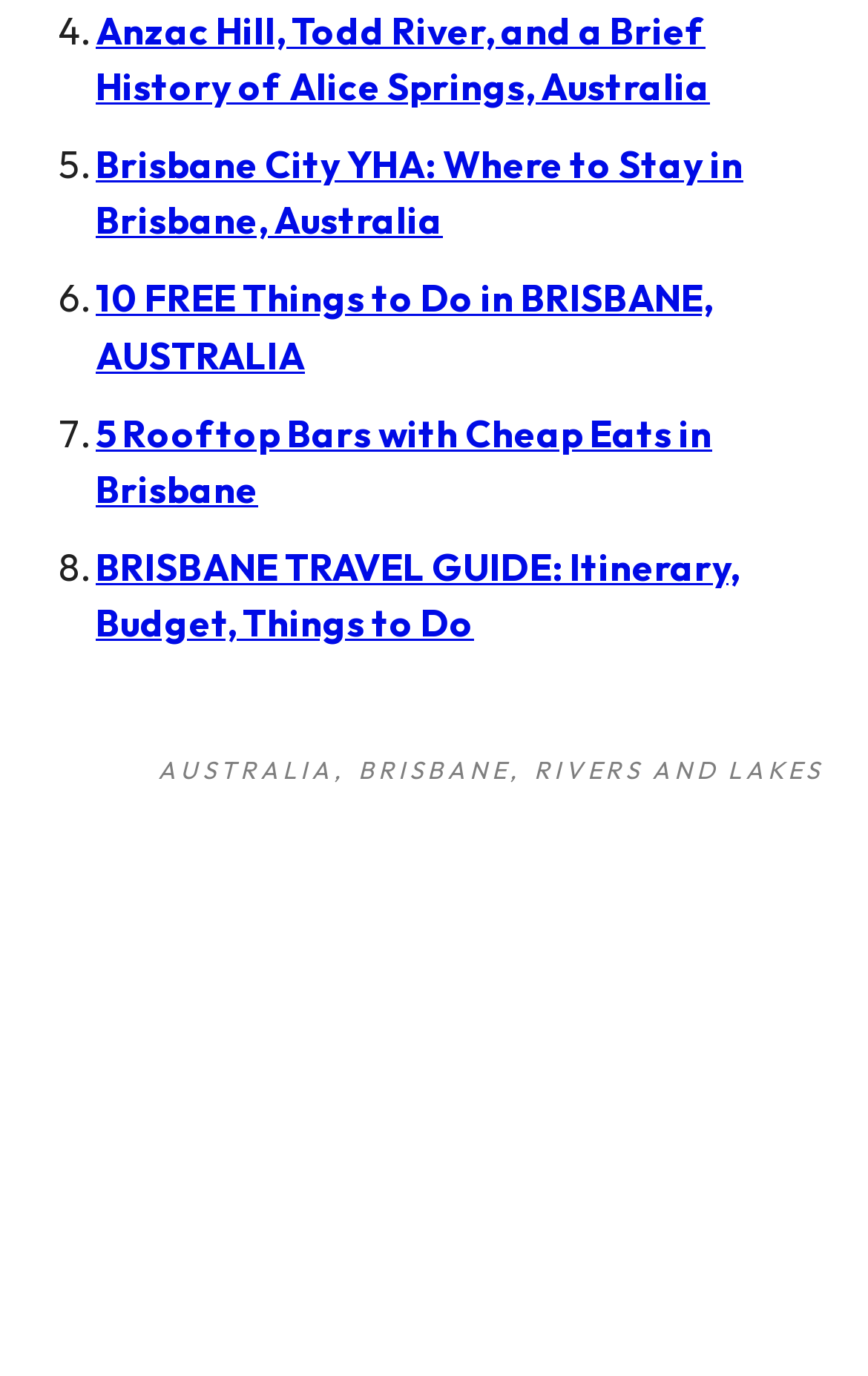Locate the bounding box coordinates of the element that should be clicked to fulfill the instruction: "Check out the post about The Sampran Riverside Way of Life in Nakhon Pathom, Thailand".

[0.735, 0.648, 0.827, 0.707]